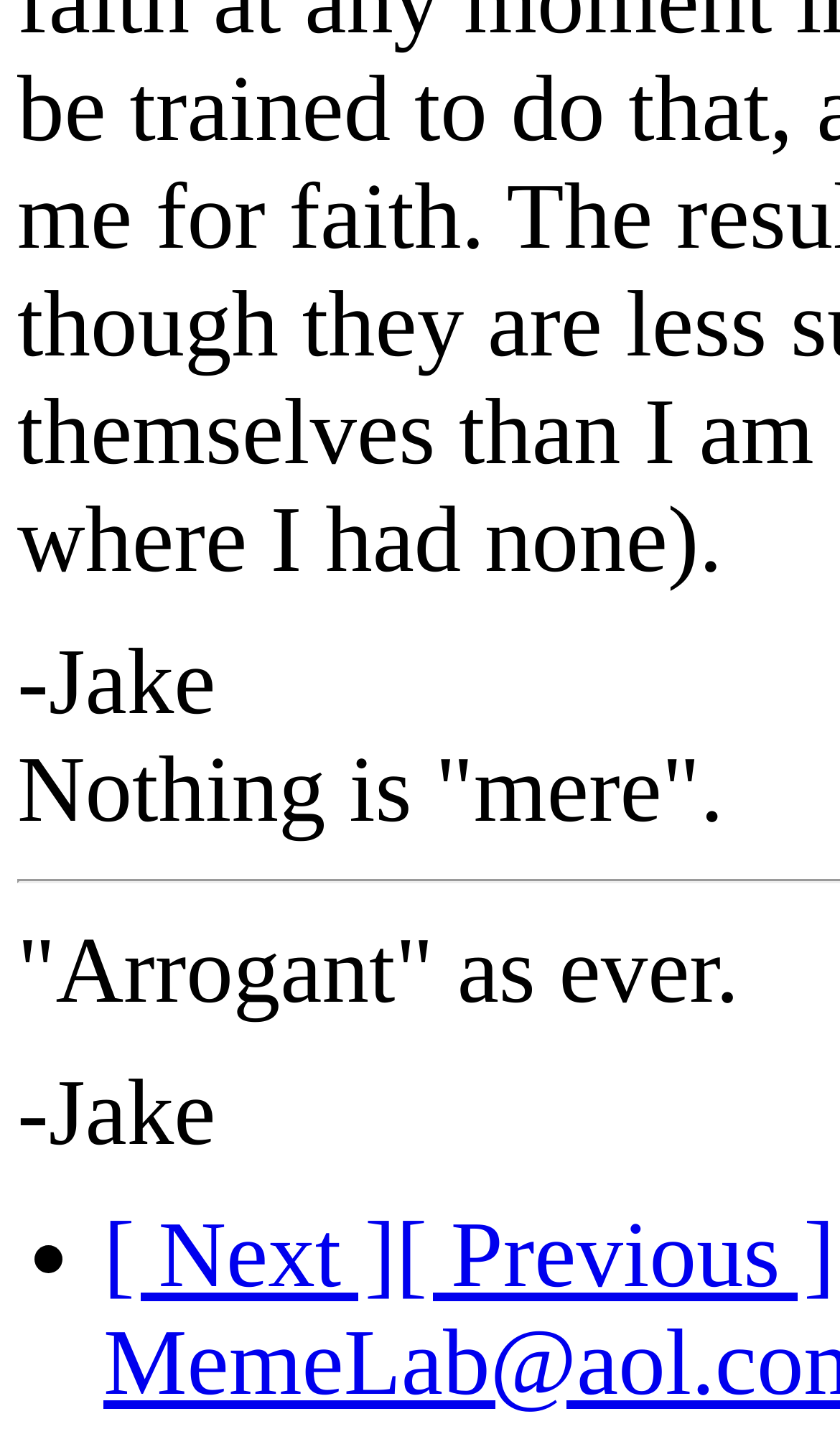What is the position of the '[ Next ]' link relative to the '[ Previous ]' link?
Give a detailed explanation using the information visible in the image.

The bounding box coordinates of the '[ Next ]' link are [0.123, 0.83, 0.471, 0.901], and the coordinates of the '[ Previous ]' link are [0.471, 0.83, 0.994, 0.901]. Comparing the x1 coordinates, we can see that the '[ Next ]' link is located to the left of the '[ Previous ]' link.